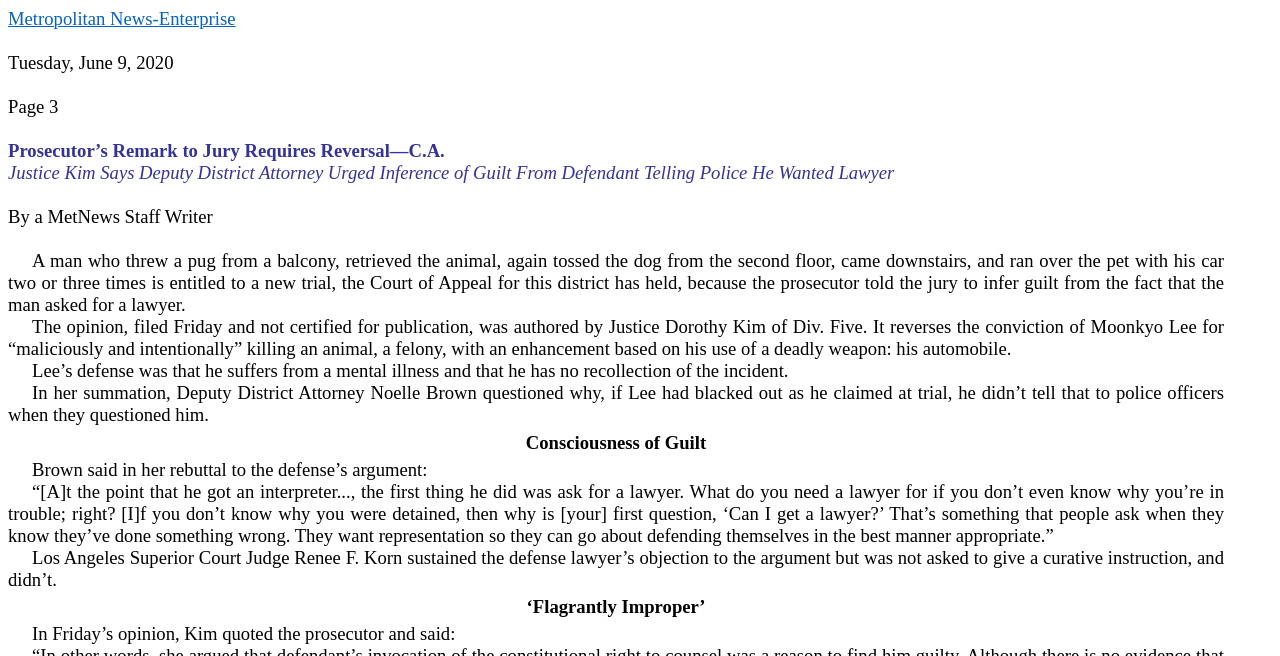Please determine the bounding box coordinates for the element with the description: "Metropolitan News-Enterprise".

[0.006, 0.012, 0.184, 0.044]